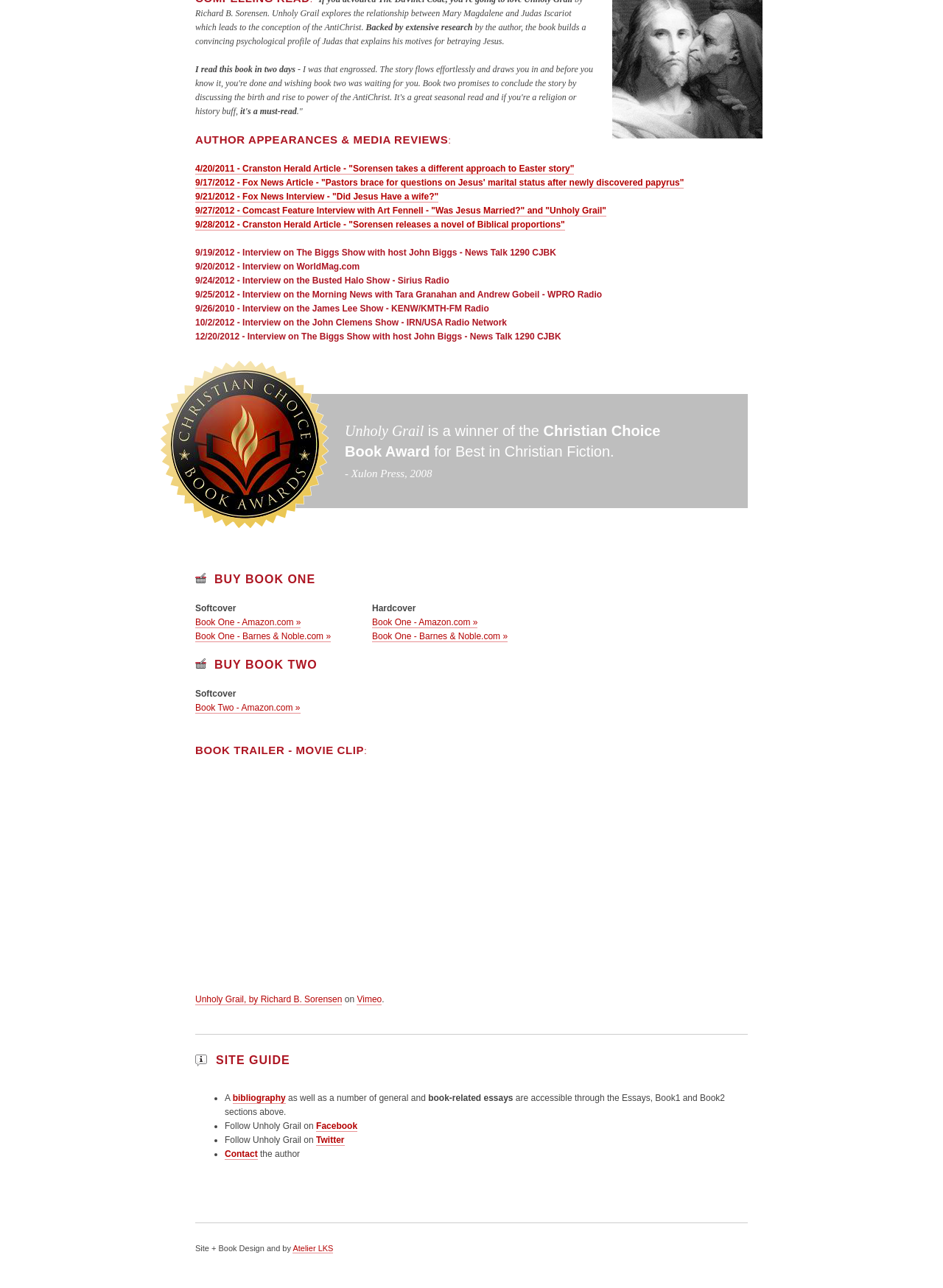Provide the bounding box coordinates of the section that needs to be clicked to accomplish the following instruction: "Buy Book One on Amazon."

[0.207, 0.479, 0.319, 0.488]